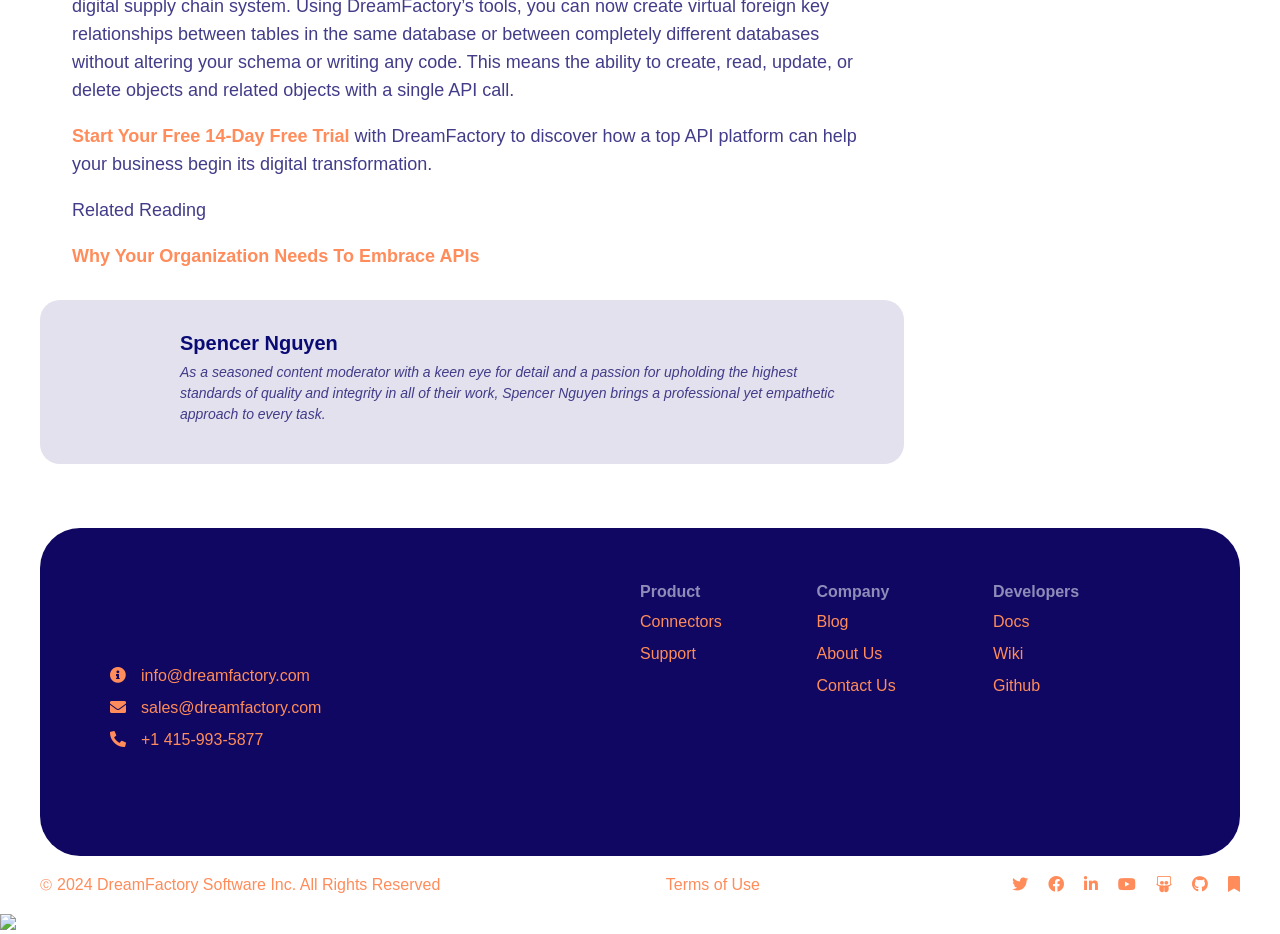Can you find the bounding box coordinates of the area I should click to execute the following instruction: "Learn more about Terms & Conditions"?

None